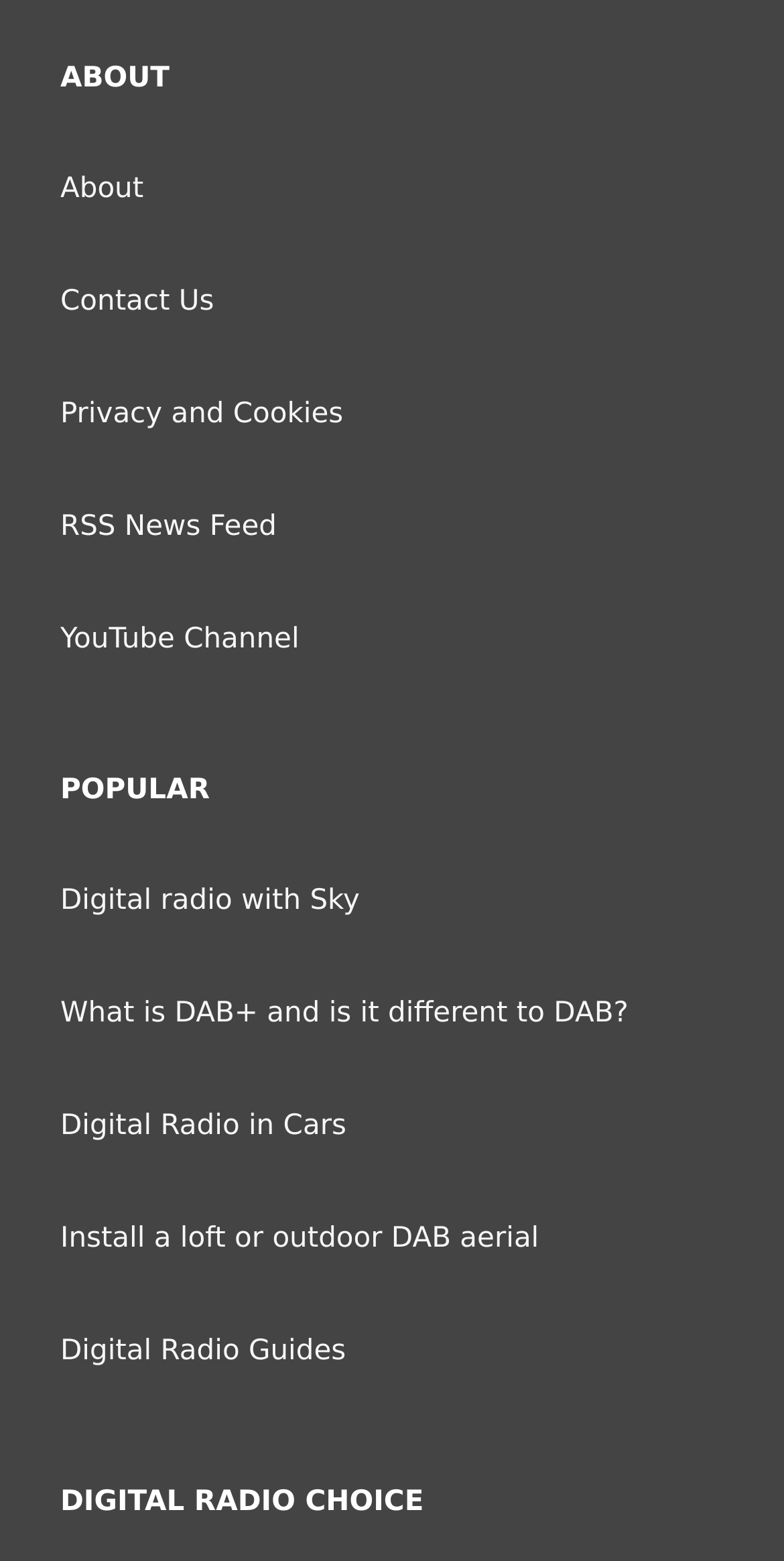Locate the bounding box coordinates of the element that should be clicked to fulfill the instruction: "Learn about Digital radio with Sky".

[0.077, 0.546, 0.459, 0.609]